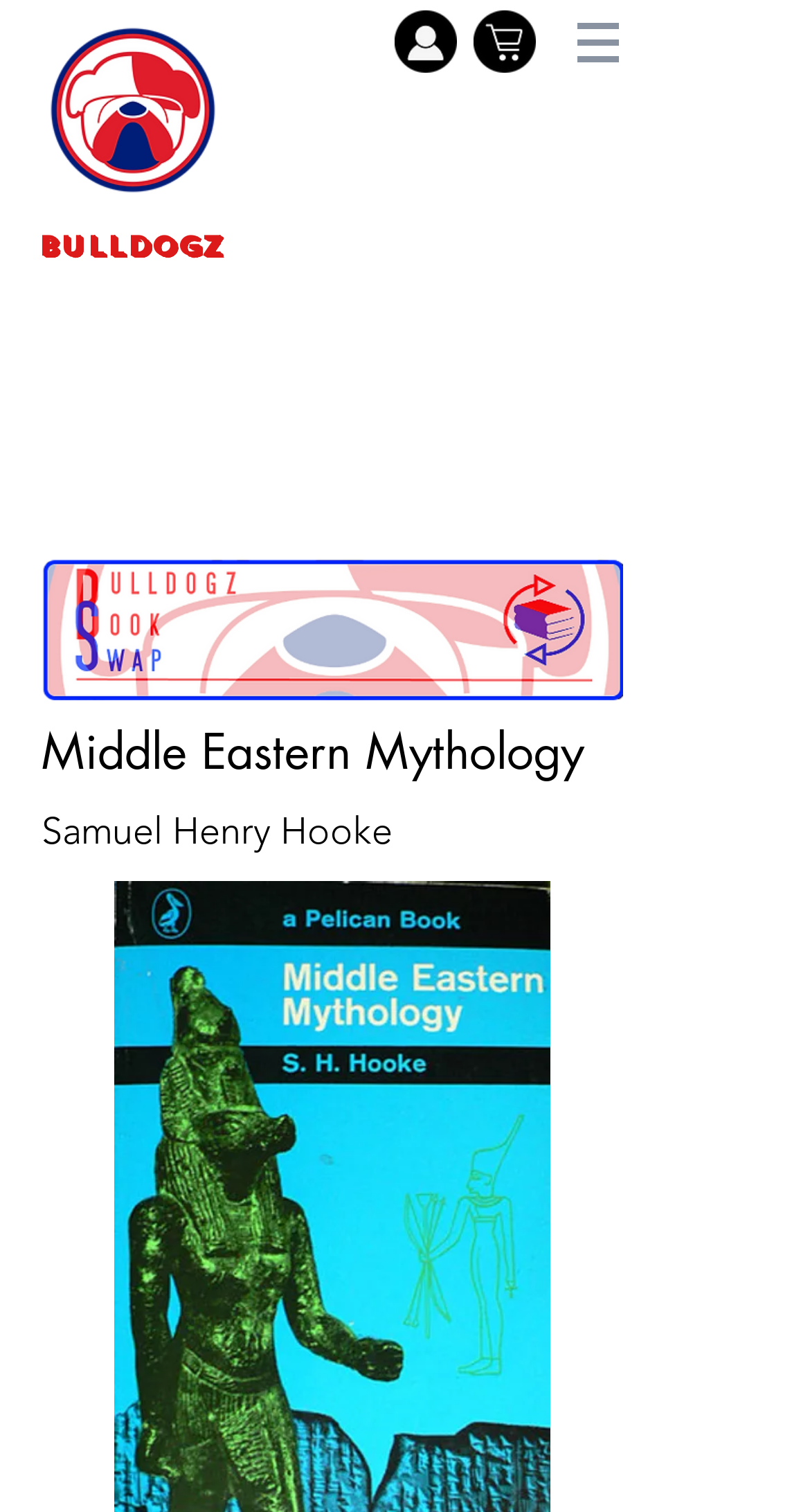What is the logo above 'BULLDOGZ'?
Look at the image and answer the question using a single word or phrase.

bulldog-circle